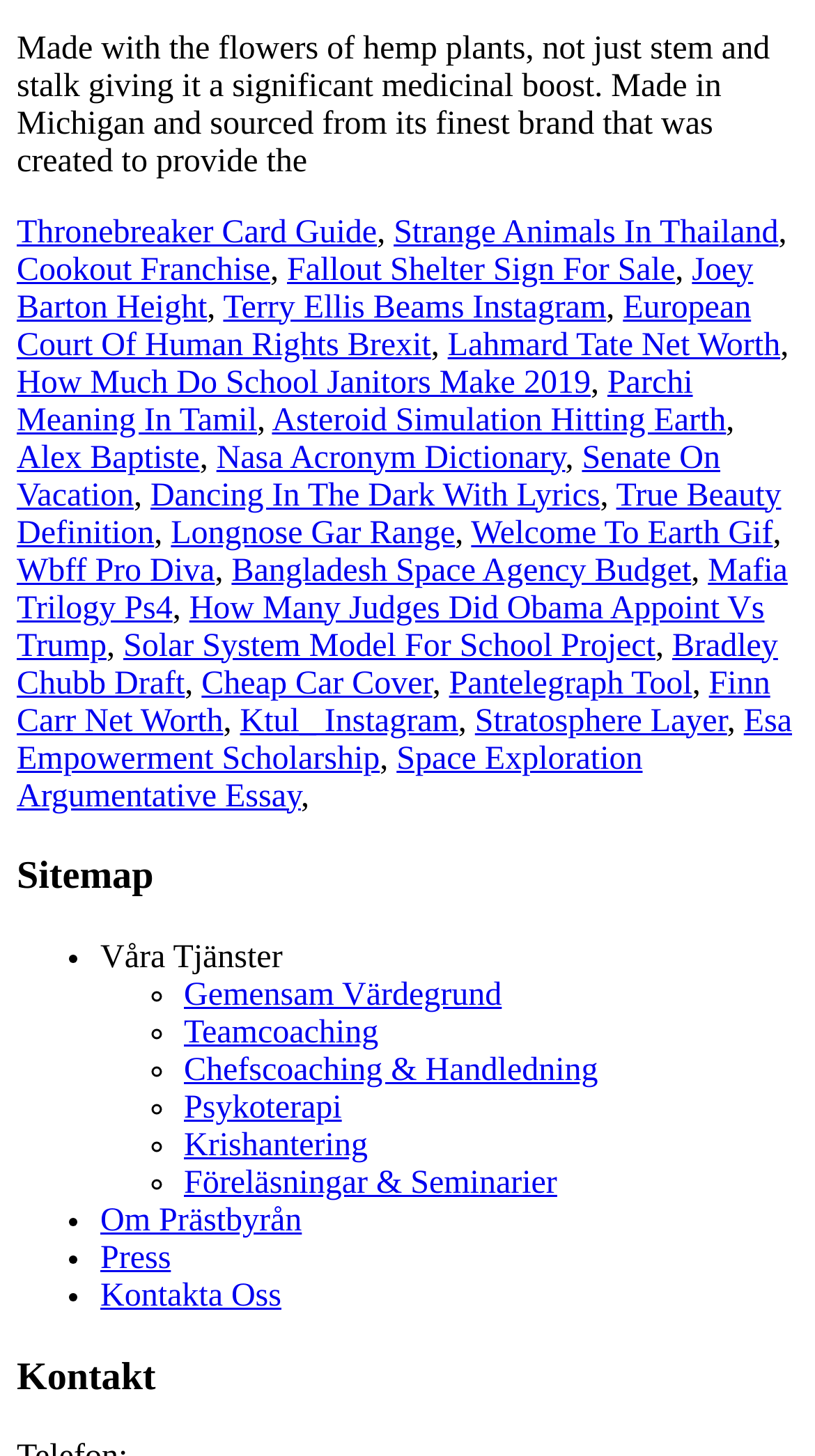Please specify the bounding box coordinates of the area that should be clicked to accomplish the following instruction: "Click on the link to Thronebreaker Card Guide". The coordinates should consist of four float numbers between 0 and 1, i.e., [left, top, right, bottom].

[0.021, 0.147, 0.462, 0.172]